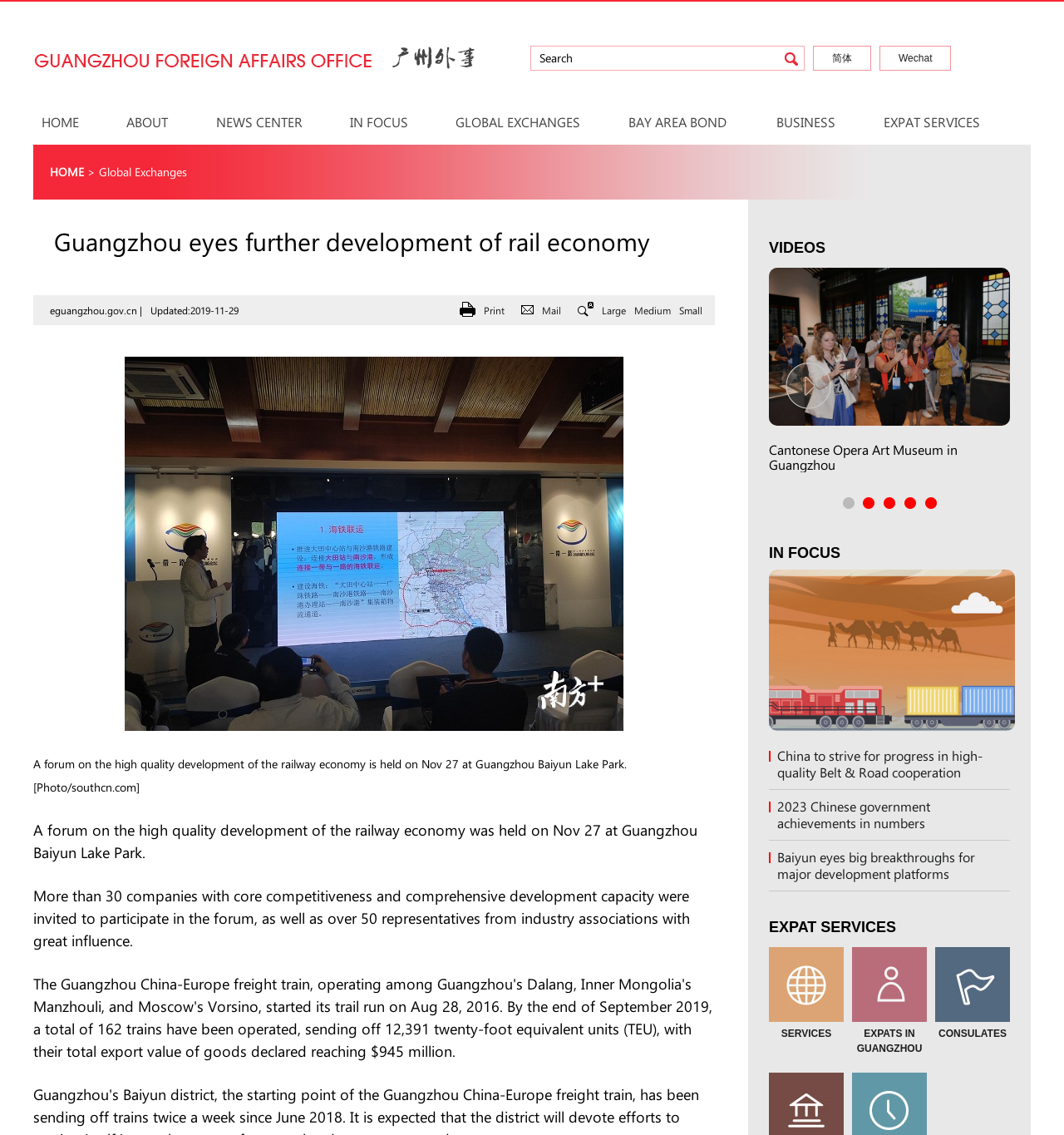Please find the bounding box coordinates of the clickable region needed to complete the following instruction: "Visit the about us page". The bounding box coordinates must consist of four float numbers between 0 and 1, i.e., [left, top, right, bottom].

None